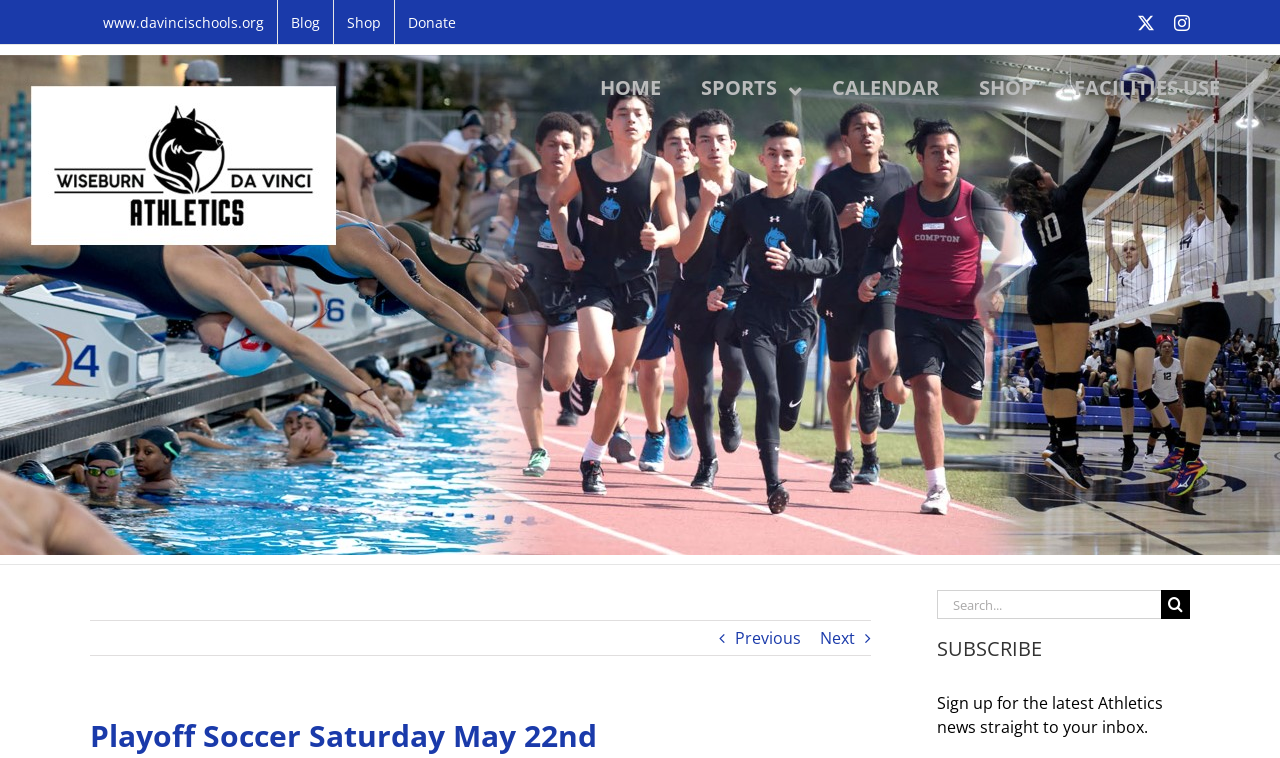Can you find the bounding box coordinates for the element to click on to achieve the instruction: "check calendar"?

[0.634, 0.079, 0.749, 0.153]